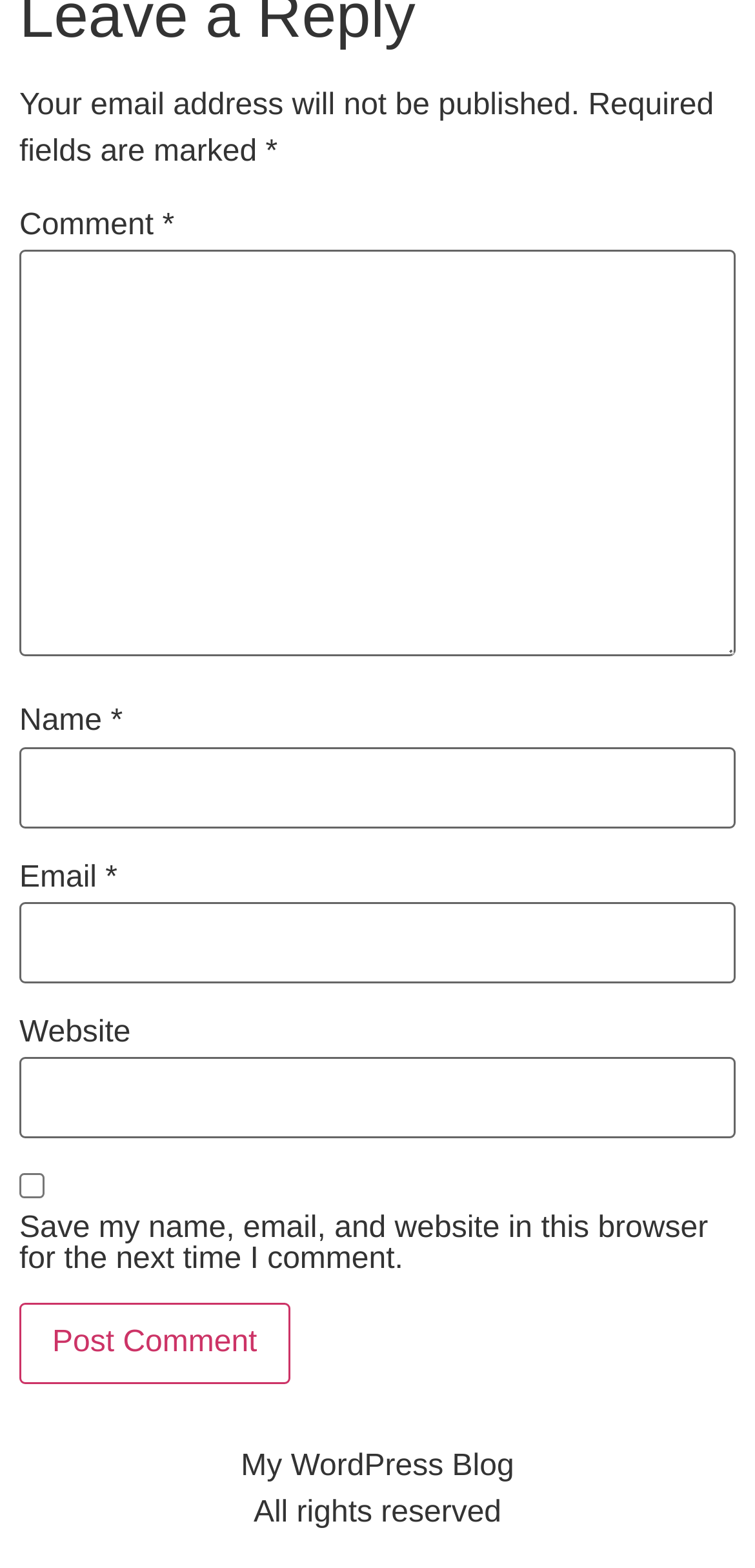Respond to the question with just a single word or phrase: 
What is the copyright notice?

All rights reserved